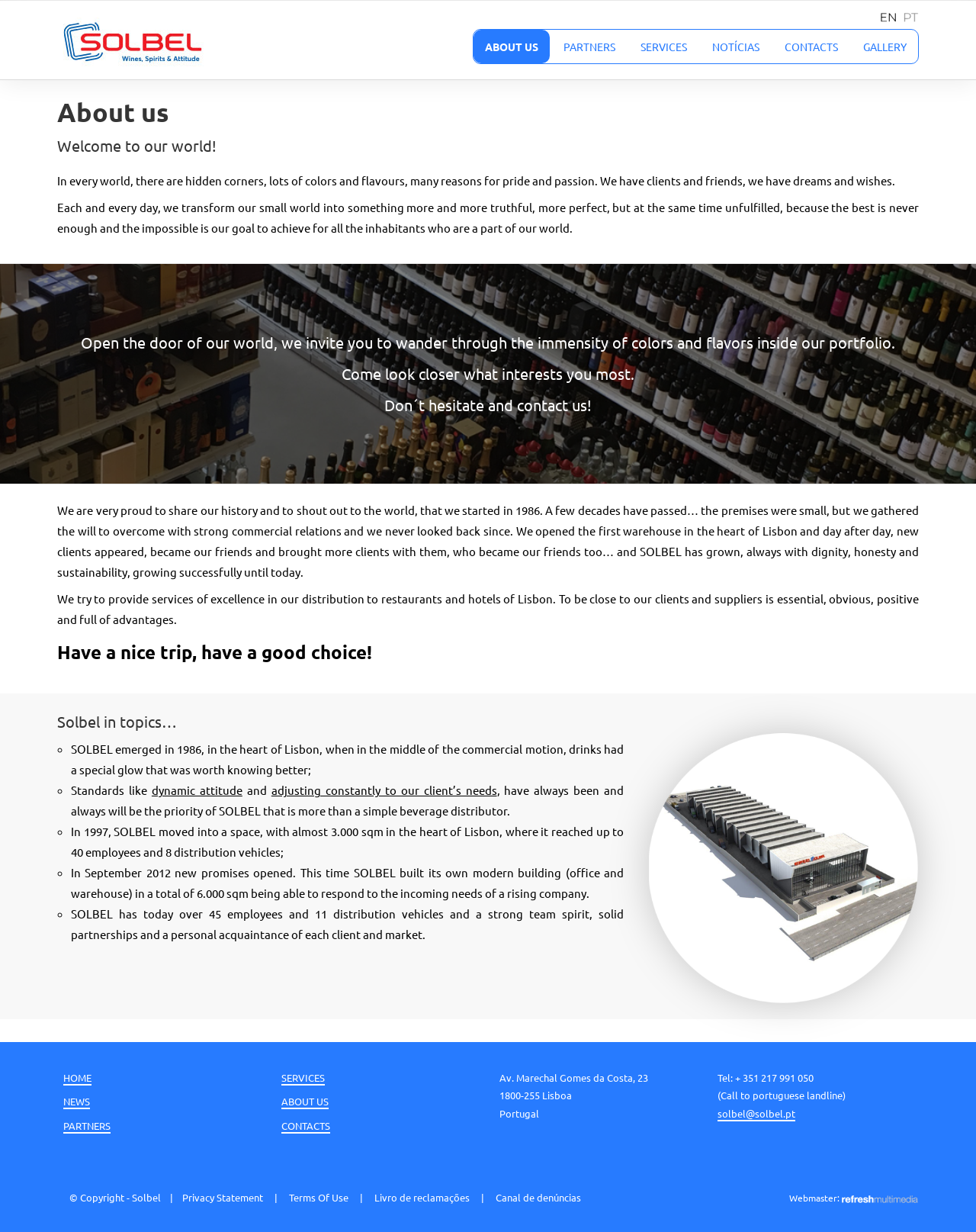Specify the bounding box coordinates of the area that needs to be clicked to achieve the following instruction: "Click on the 'ABOUT US' link".

[0.485, 0.024, 0.563, 0.052]